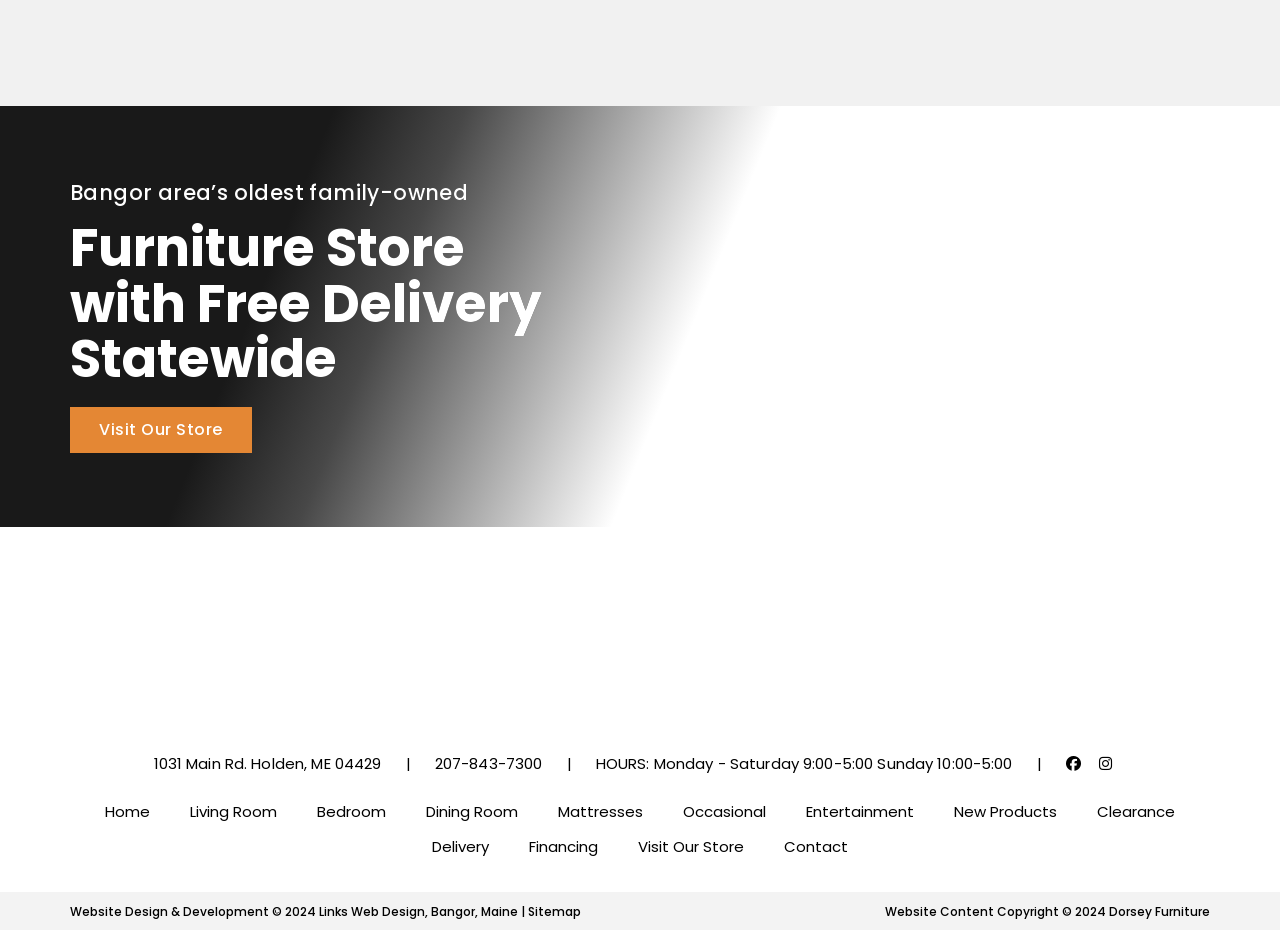Specify the bounding box coordinates of the area to click in order to execute this command: 'Visit the store'. The coordinates should consist of four float numbers ranging from 0 to 1, and should be formatted as [left, top, right, bottom].

[0.055, 0.438, 0.196, 0.487]